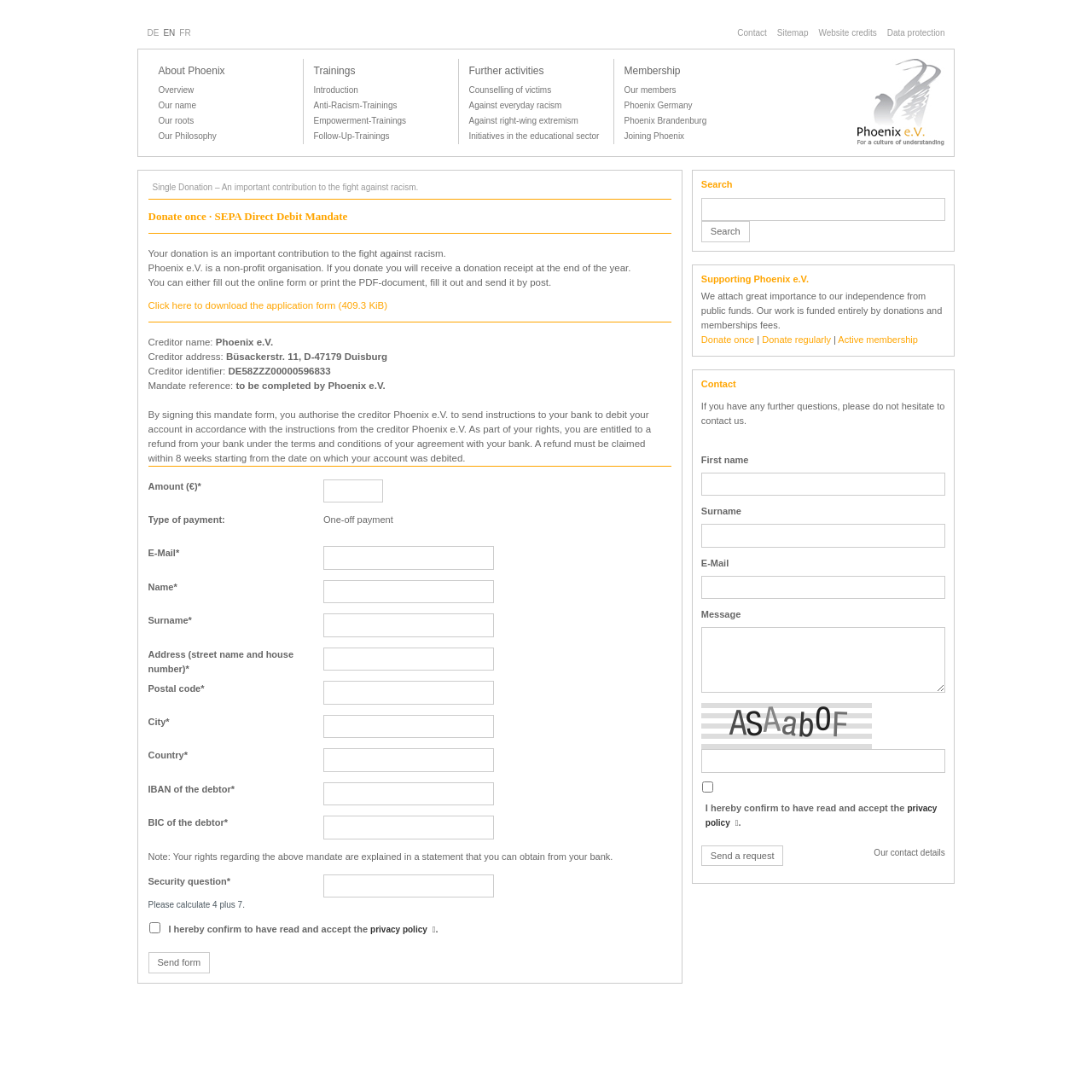Reply to the question with a single word or phrase:
What is the minimum amount for the donation?

Not specified